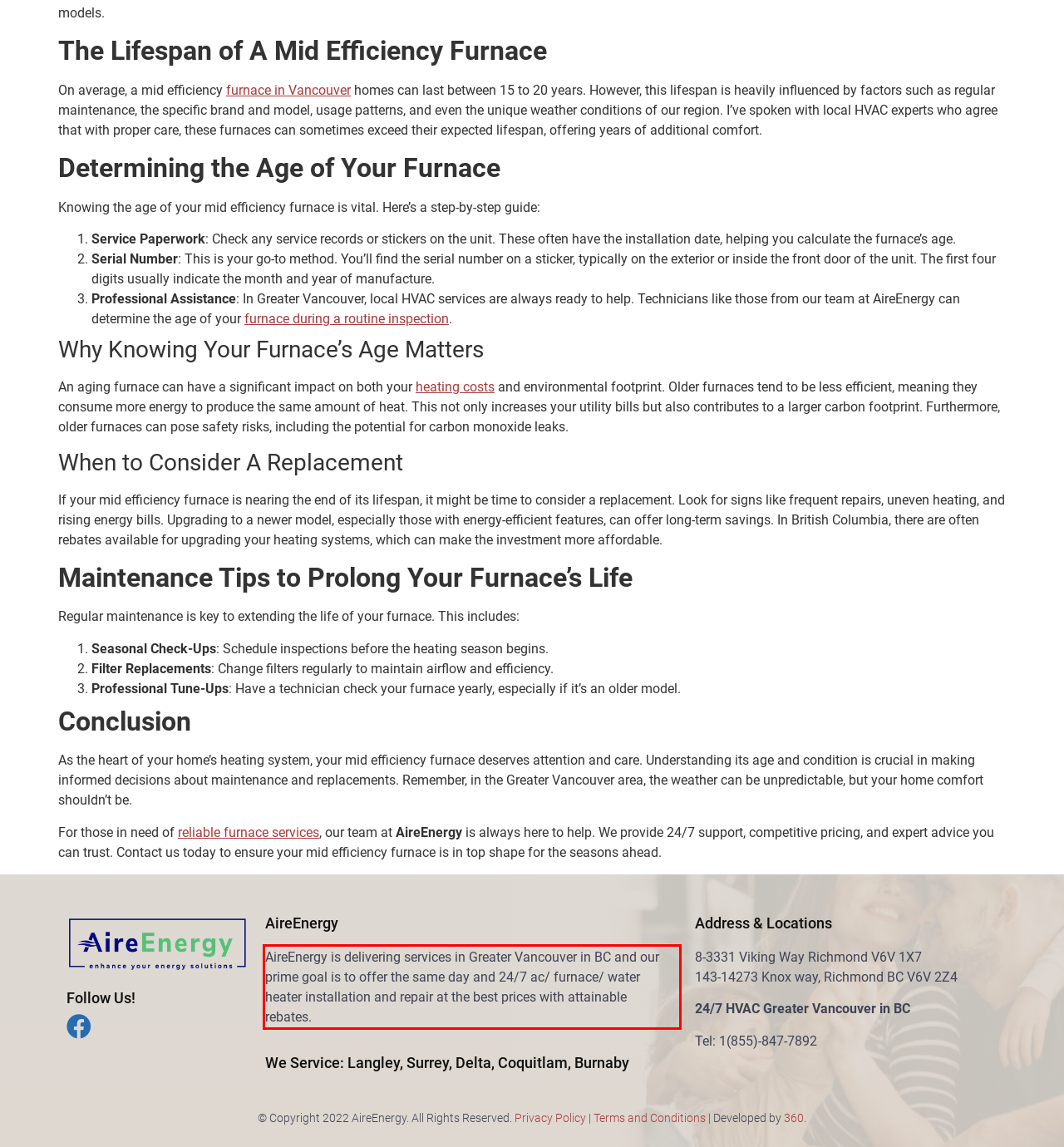Please analyze the provided webpage screenshot and perform OCR to extract the text content from the red rectangle bounding box.

AireEnergy is delivering services in Greater Vancouver in BC and our prime goal is to offer the same day and 24/7 ac/ furnace/ water heater installation and repair at the best prices with attainable rebates.